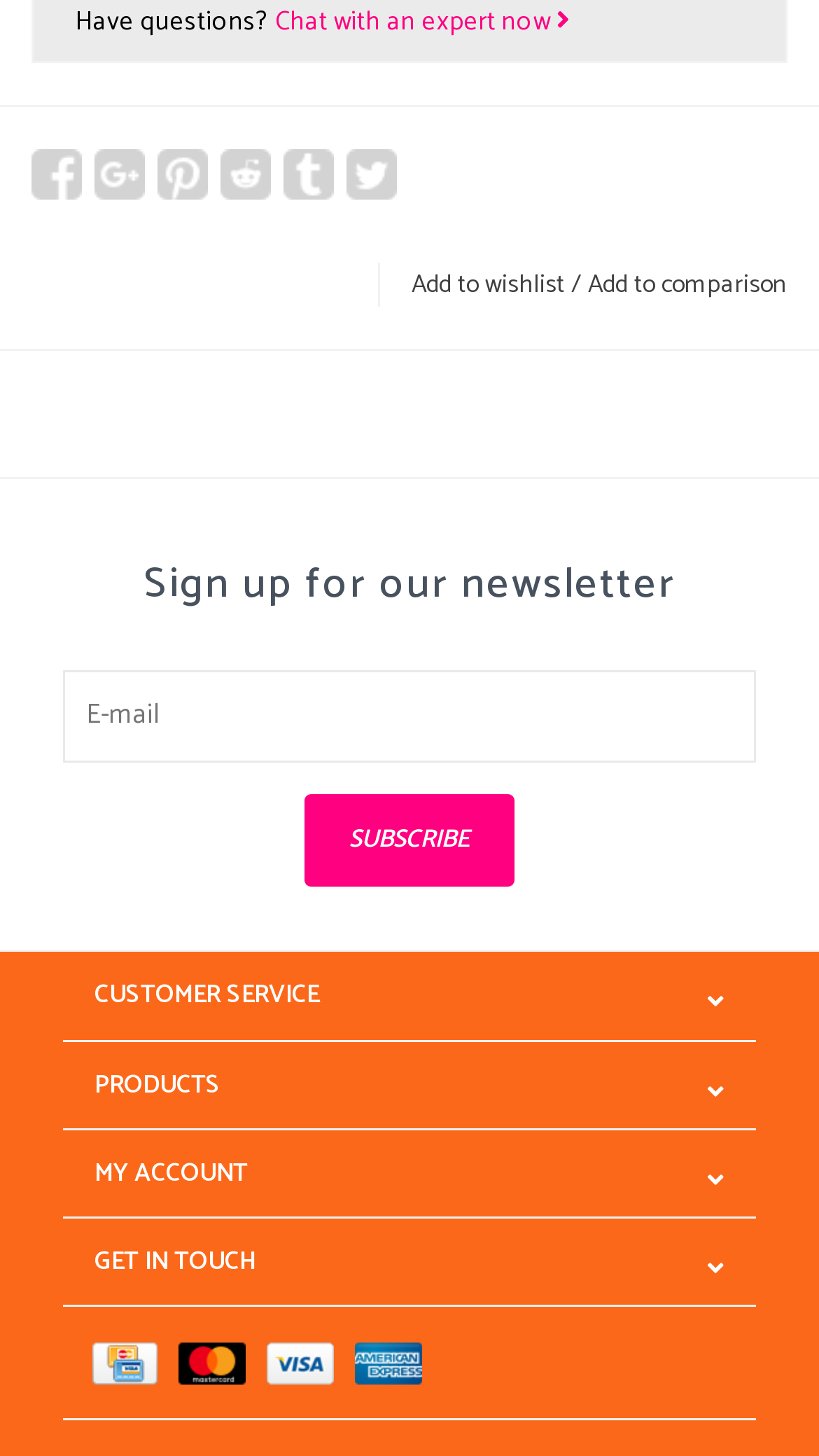Given the description "Happy Father’s Day!", provide the bounding box coordinates of the corresponding UI element.

None